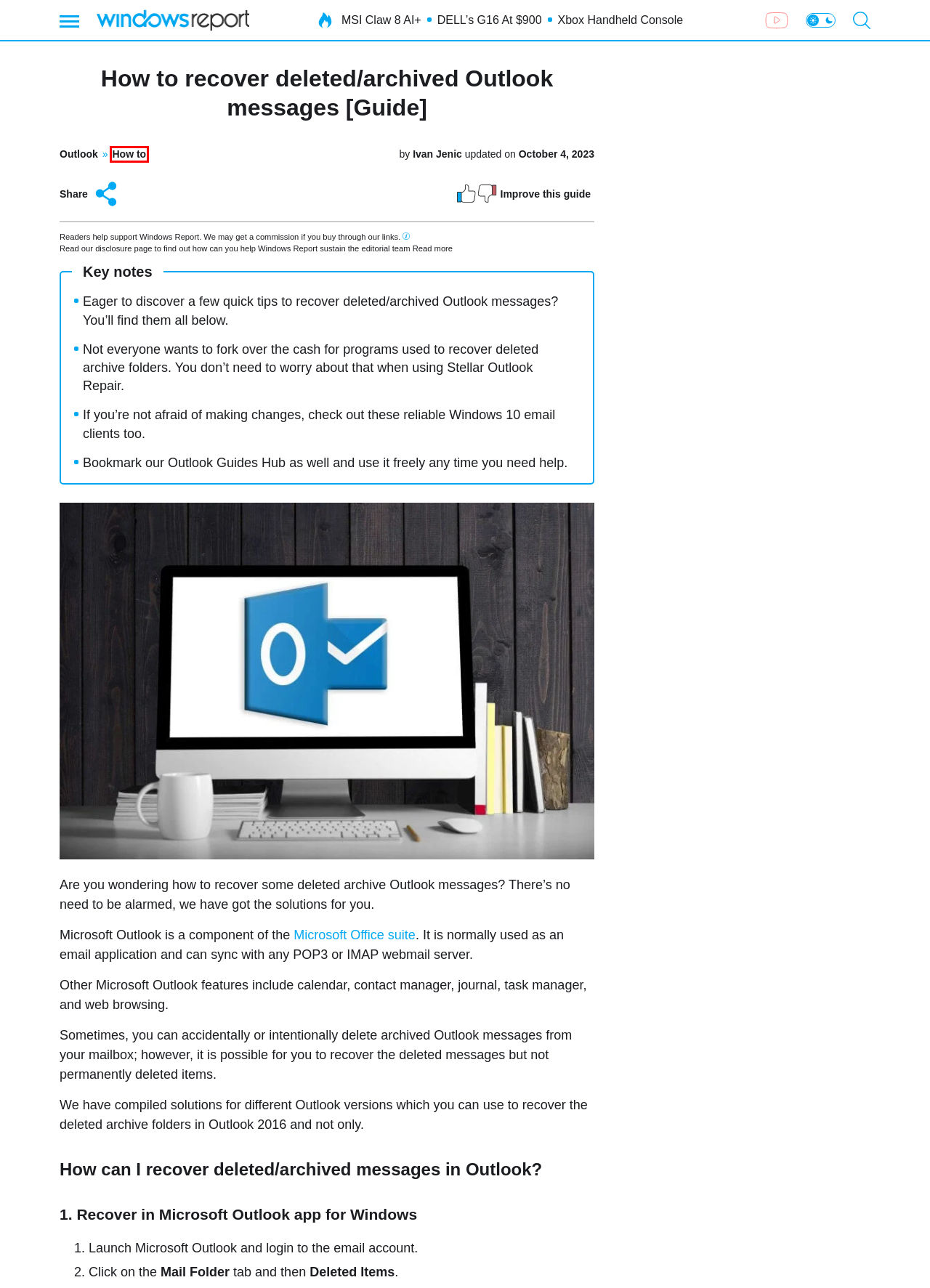You are presented with a screenshot of a webpage containing a red bounding box around an element. Determine which webpage description best describes the new webpage after clicking on the highlighted element. Here are the candidates:
A. Grab DELL's G16 Gaming Laptop for only $900 right now
B. Outlook •
C. How to •
D. Ivan Jenic, Author at Windows Report
E. There are good reasons to believe an Xbox handheld might be announced at the Games Showcase
F. MSI Claw 8 AI+ revealed: Larger screen, Core Ultra 7 155H & long-lasting battery
G. Windows Report - Your go-to source for PC tutorials
H. Microsoft Office •

C